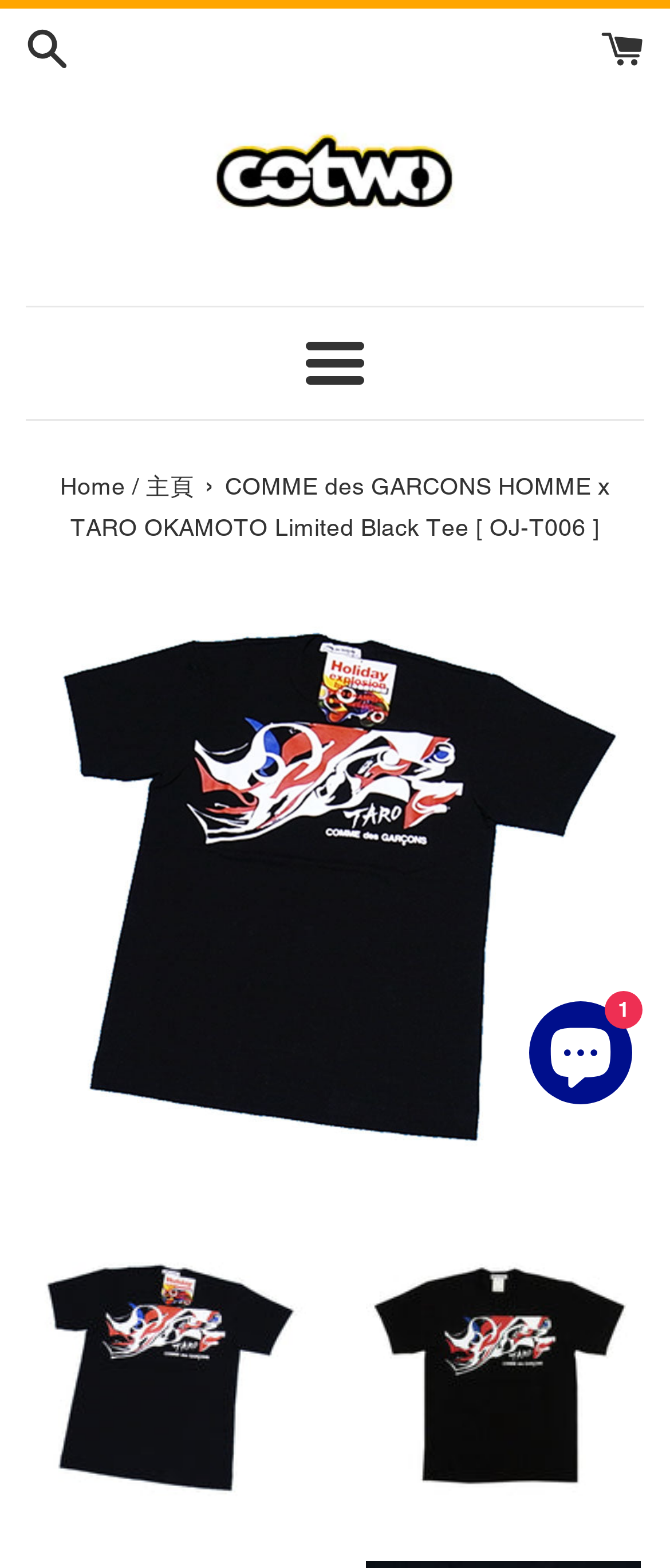What is the brand of the limited edition tee?
Please respond to the question with a detailed and thorough explanation.

I inferred this answer by looking at the navigation section of the webpage, where it says 'COMME des GARCONS HOMME x TARO OKAMOTO Limited Black Tee [ OJ-T006 ]'. This suggests that the brand of the limited edition tee is COMME des GARCONS HOMME.